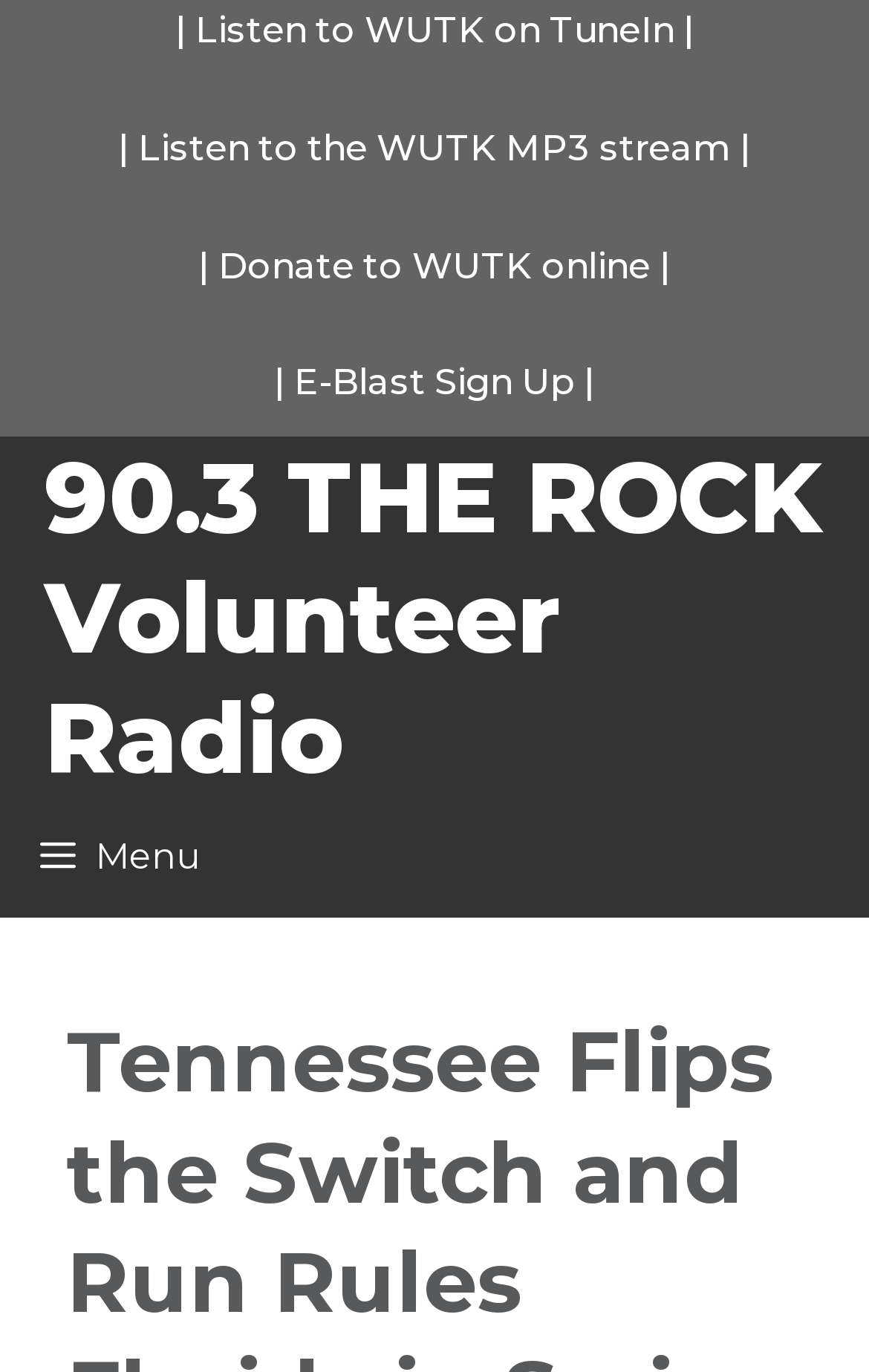What is the name of the athletic team mentioned on the page?
Please provide an in-depth and detailed response to the question.

I found the answer by looking at the context of the page which seems to be about a sports game or event involving the Tennessee athletic team.